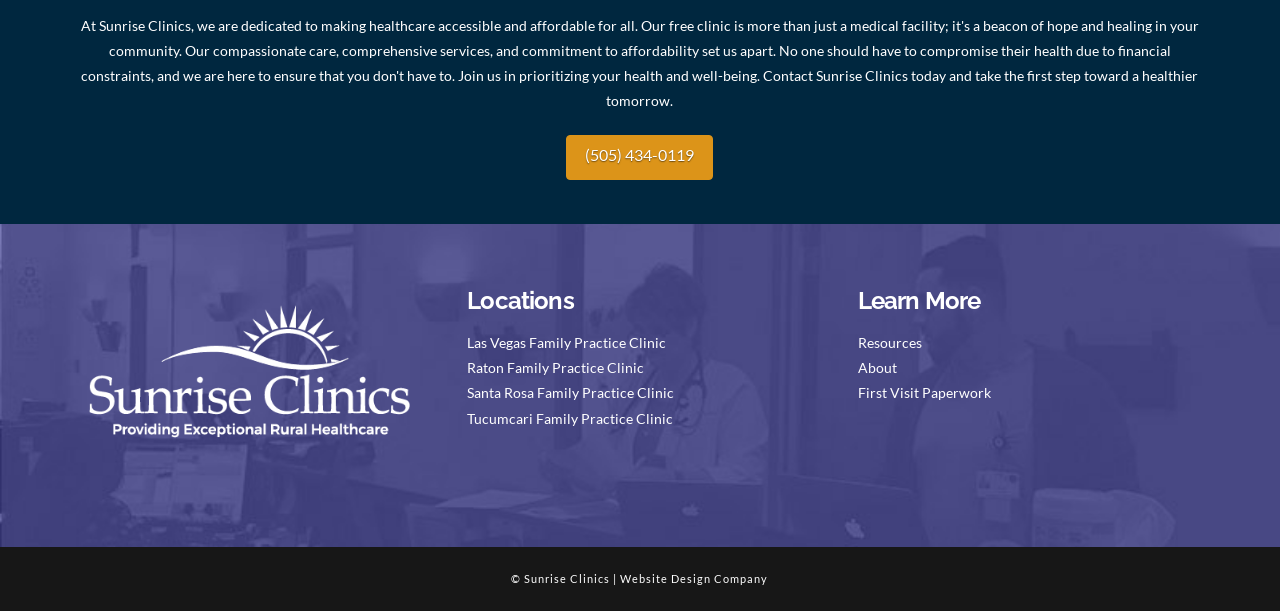Please identify the bounding box coordinates of the element's region that I should click in order to complete the following instruction: "Visit the website design company". The bounding box coordinates consist of four float numbers between 0 and 1, i.e., [left, top, right, bottom].

[0.485, 0.936, 0.6, 0.957]